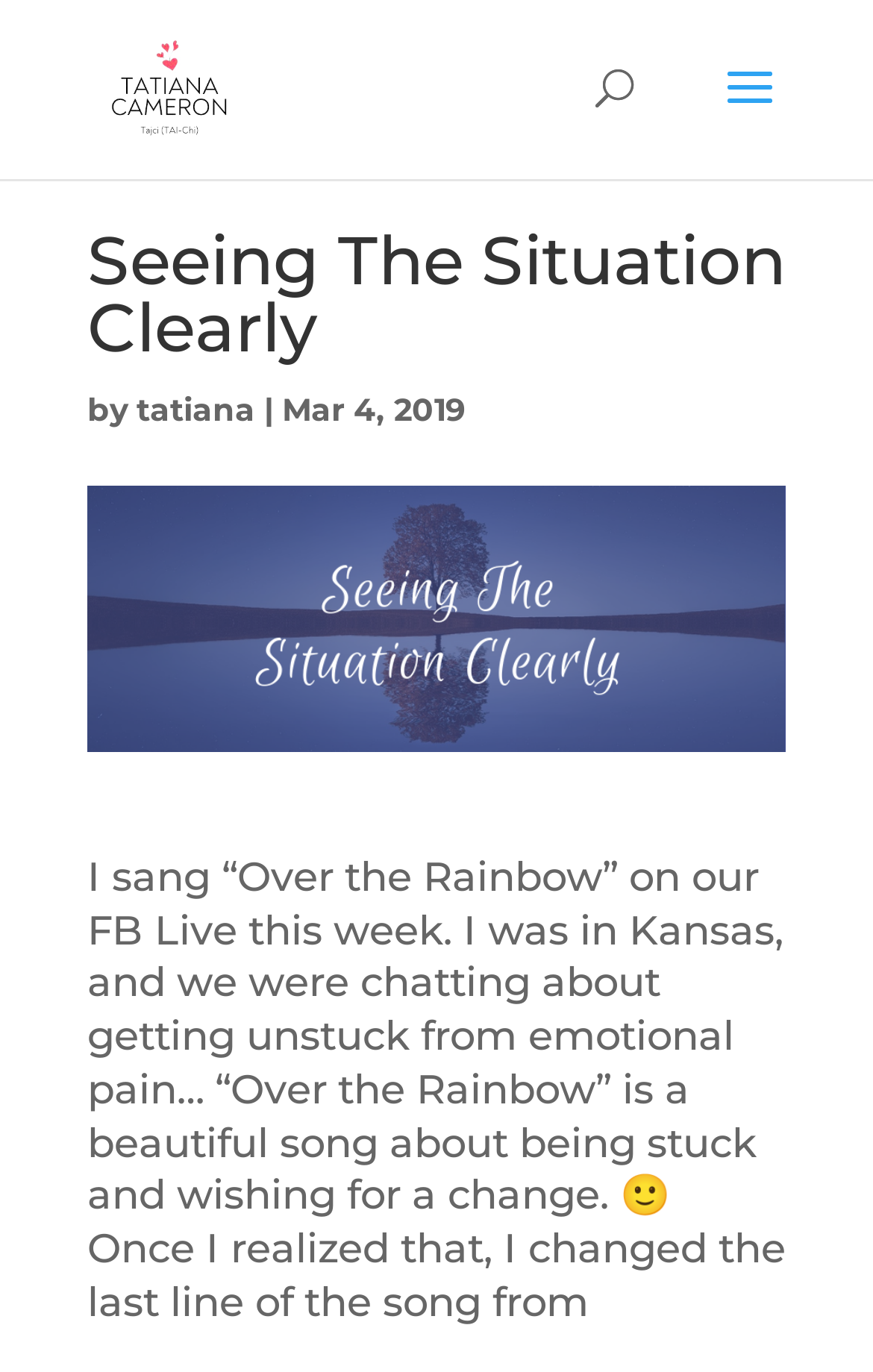What is the topic of the article?
Answer the question with as much detail as you can, using the image as a reference.

I found the topic of the article by reading the text in the StaticText element which mentions 'getting unstuck from emotional pain…'.